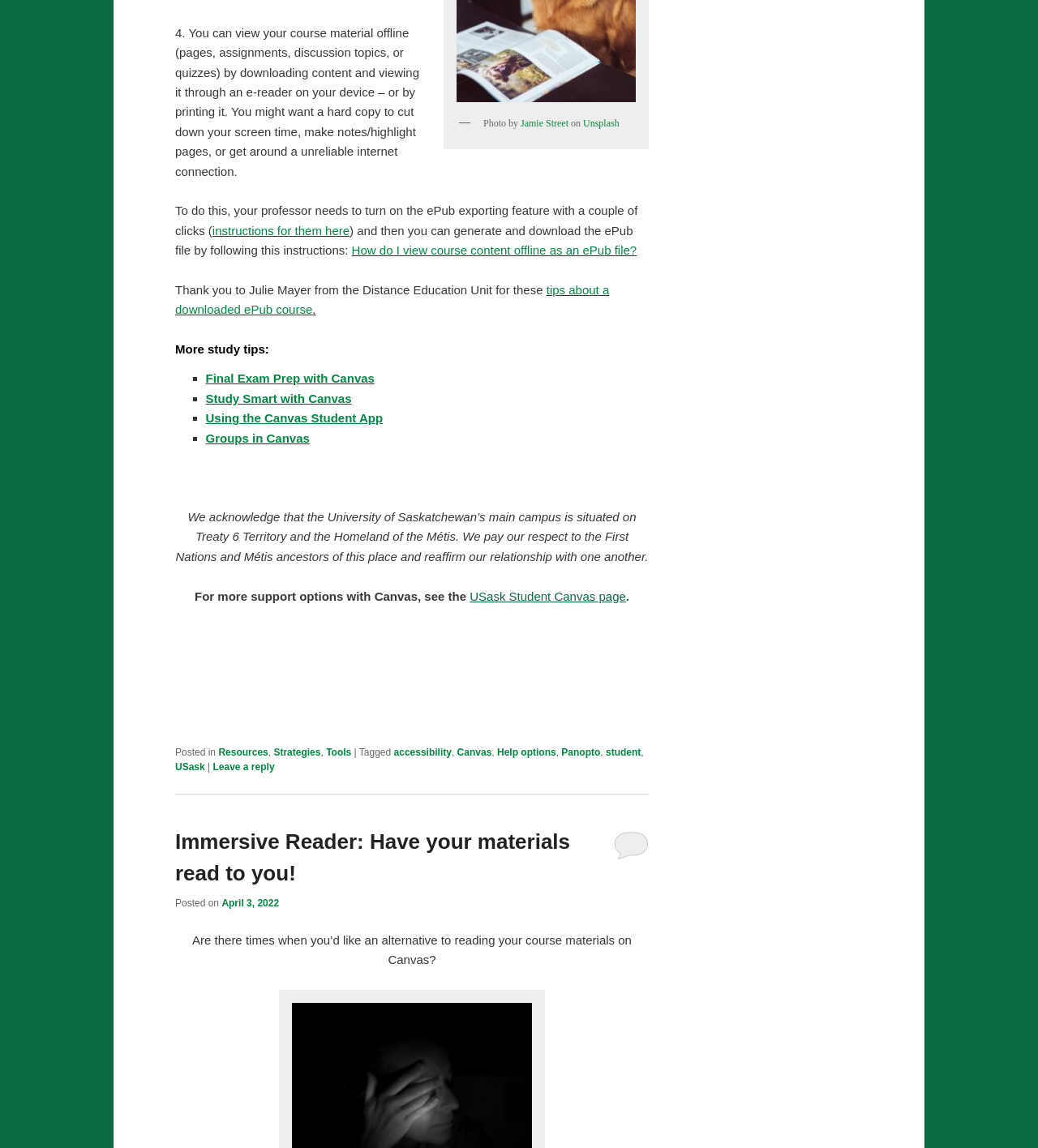Answer the question using only one word or a concise phrase: What is the name of the unit that provided tips about downloaded ePub course?

Distance Education Unit